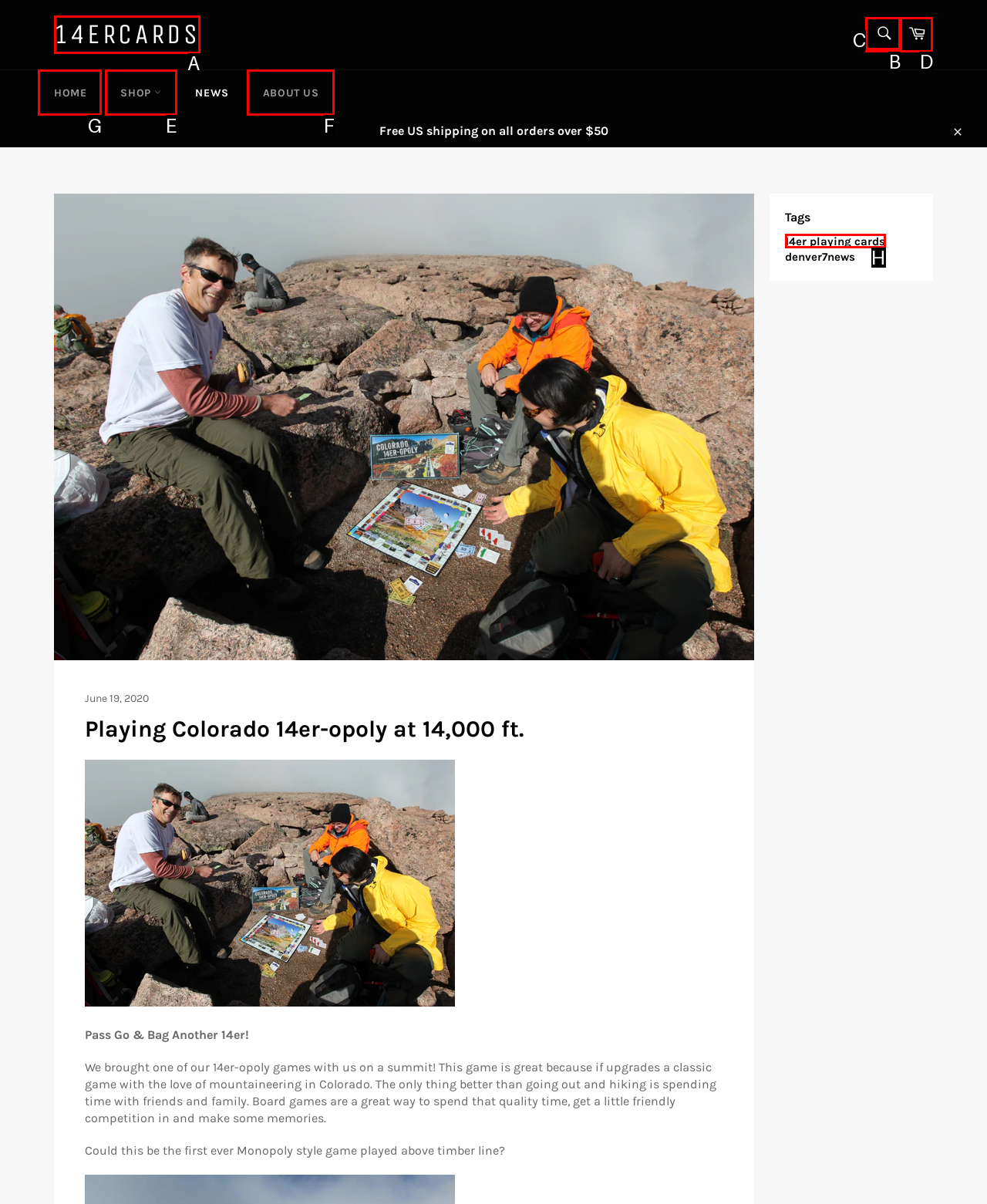Select the right option to accomplish this task: Click on HOME. Reply with the letter corresponding to the correct UI element.

G